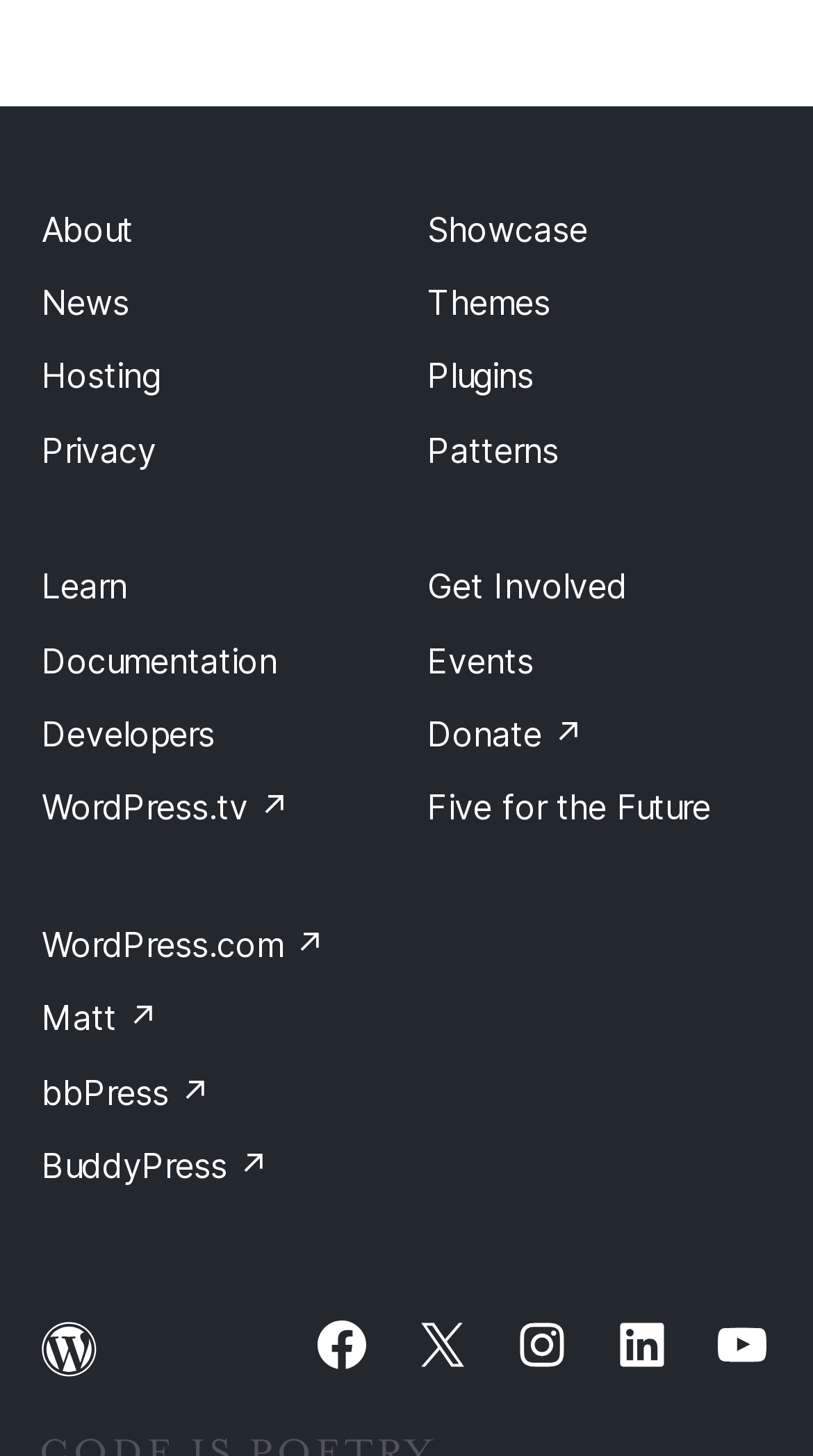Determine the bounding box coordinates of the clickable region to follow the instruction: "Visit the About page".

[0.051, 0.143, 0.164, 0.171]